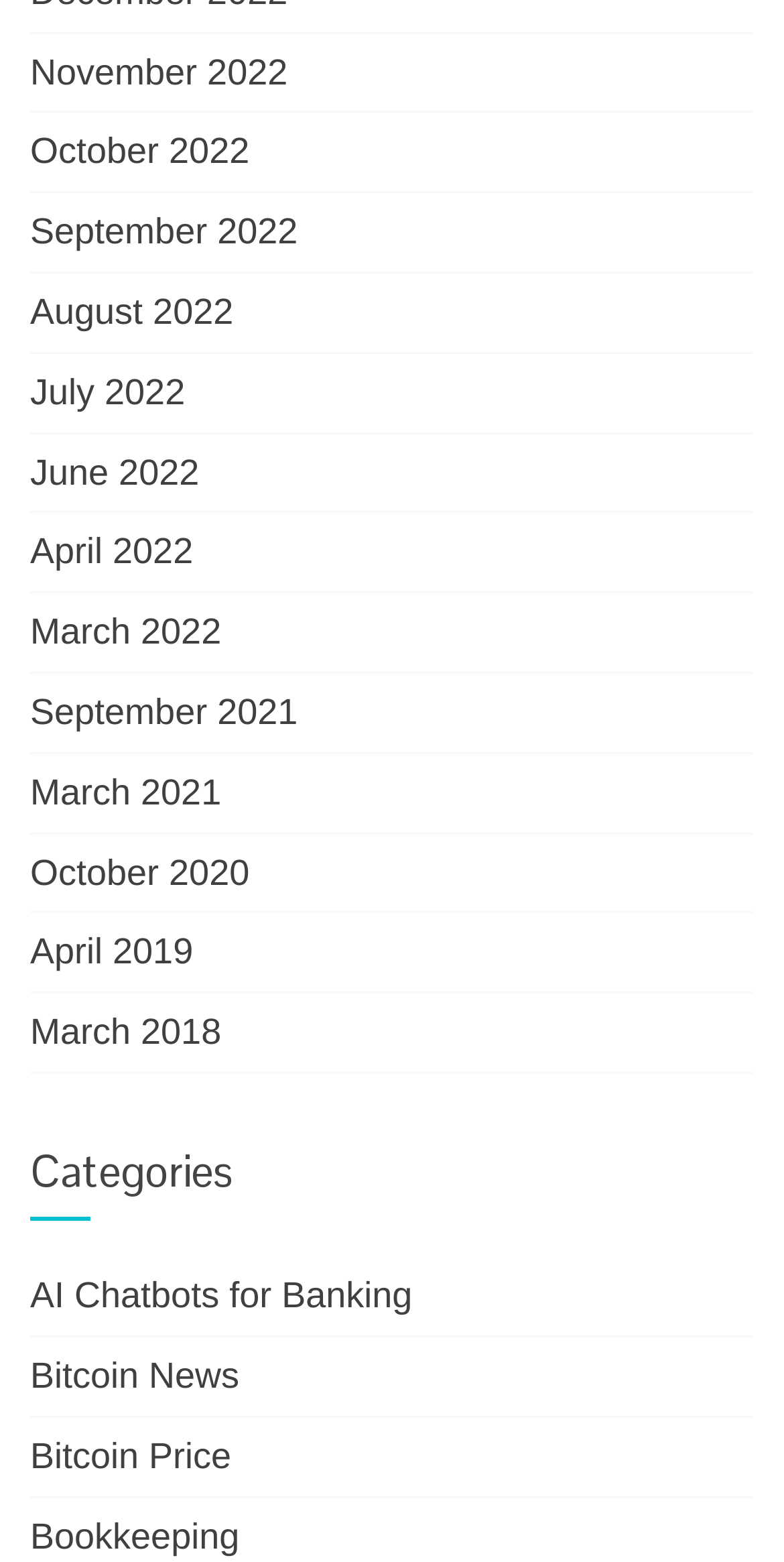Give a one-word or one-phrase response to the question: 
How many categories are listed?

5